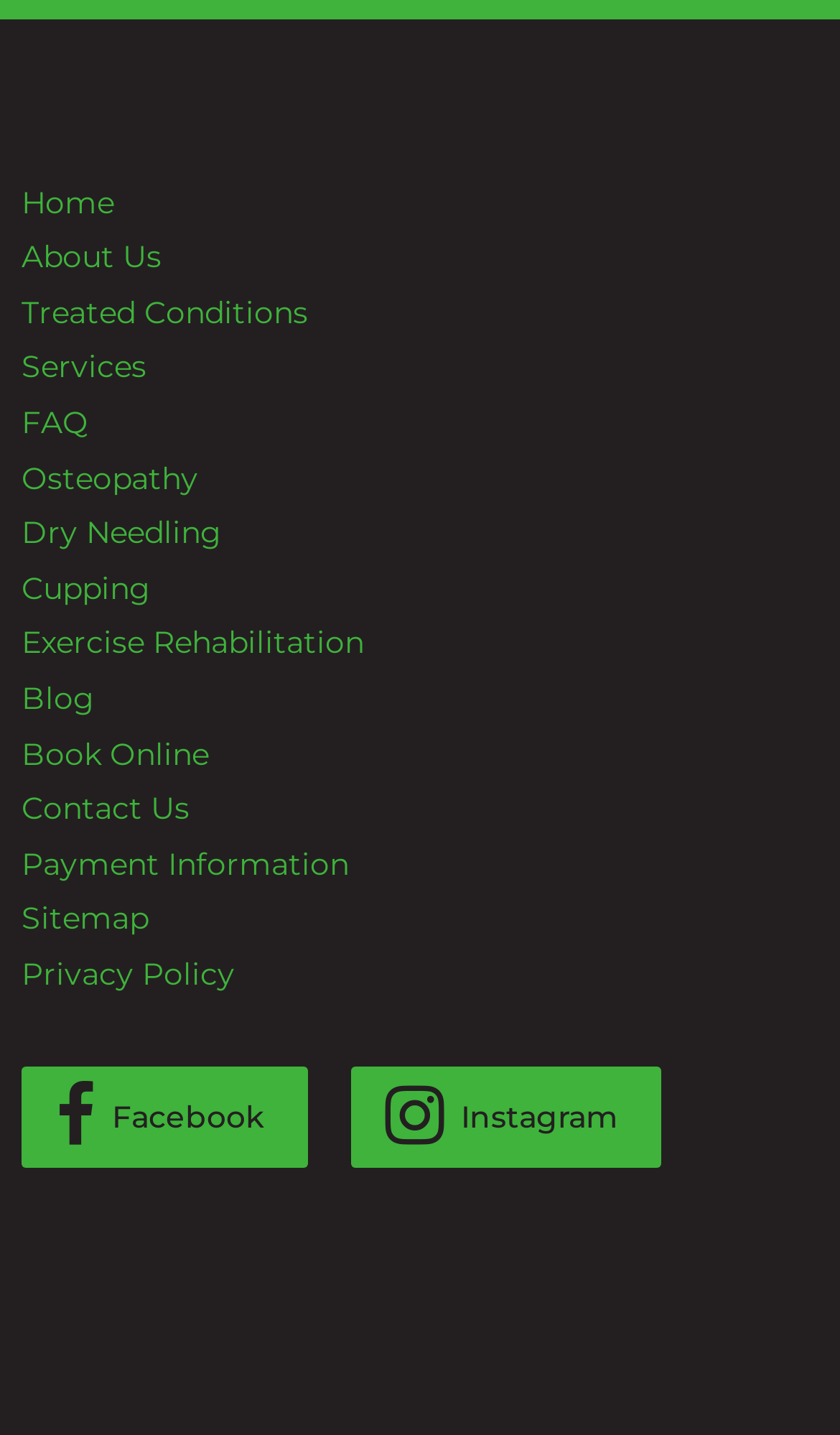Please specify the bounding box coordinates for the clickable region that will help you carry out the instruction: "visit the blog".

[0.026, 0.473, 0.113, 0.5]